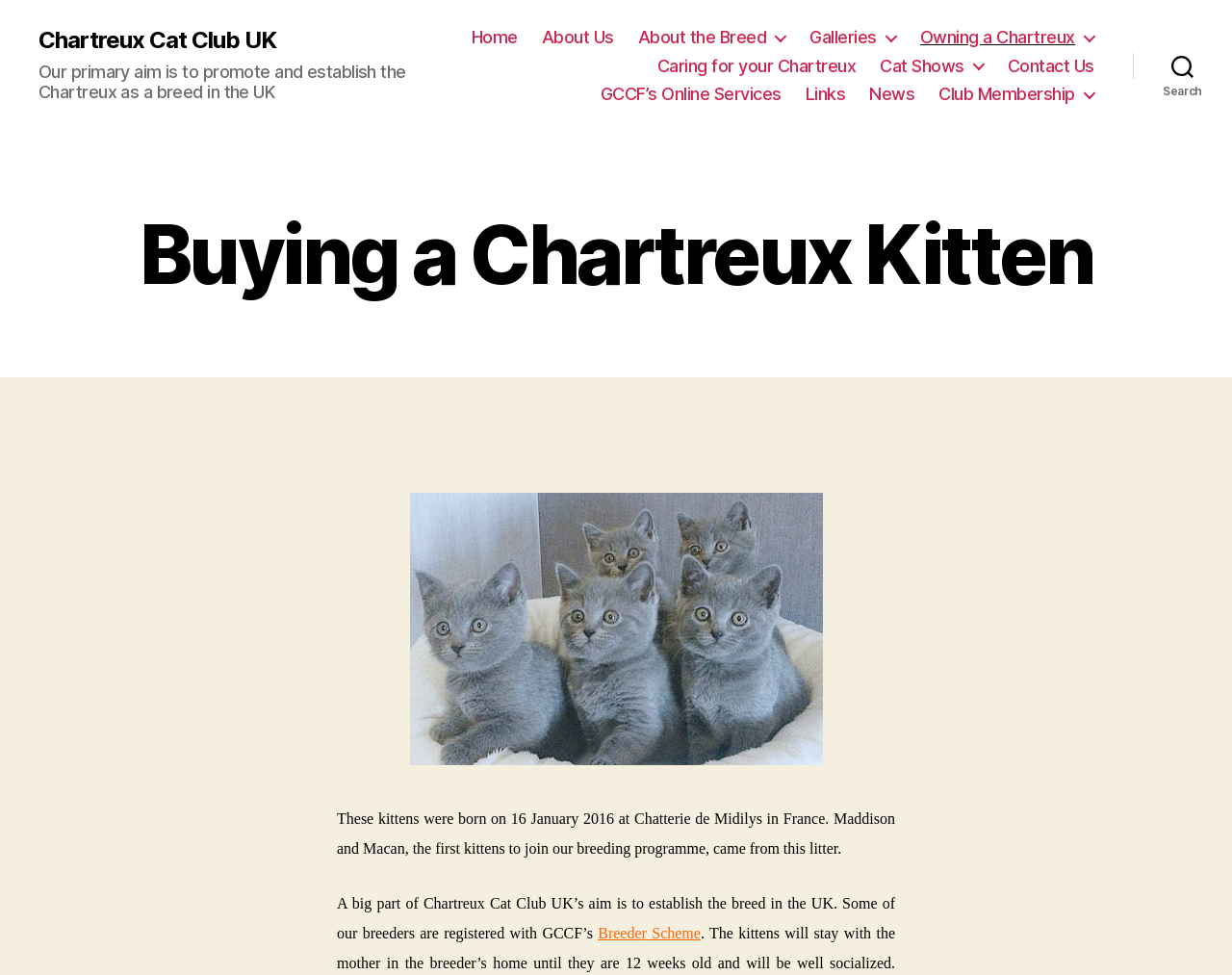Could you highlight the region that needs to be clicked to execute the instruction: "Contact the club"?

[0.818, 0.057, 0.888, 0.078]